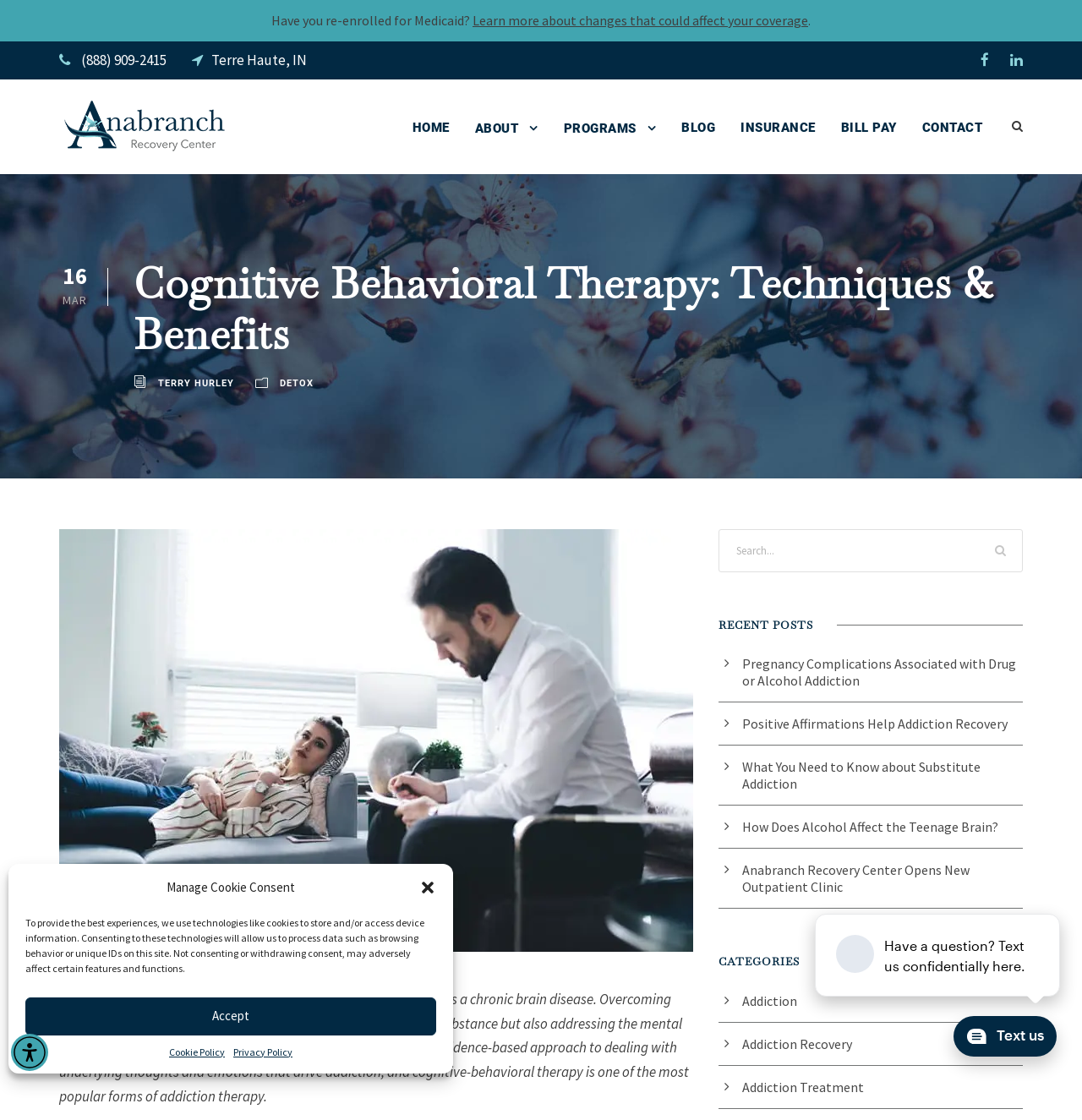Please indicate the bounding box coordinates of the element's region to be clicked to achieve the instruction: "View the 'RECENT POSTS'". Provide the coordinates as four float numbers between 0 and 1, i.e., [left, top, right, bottom].

[0.664, 0.552, 0.945, 0.564]